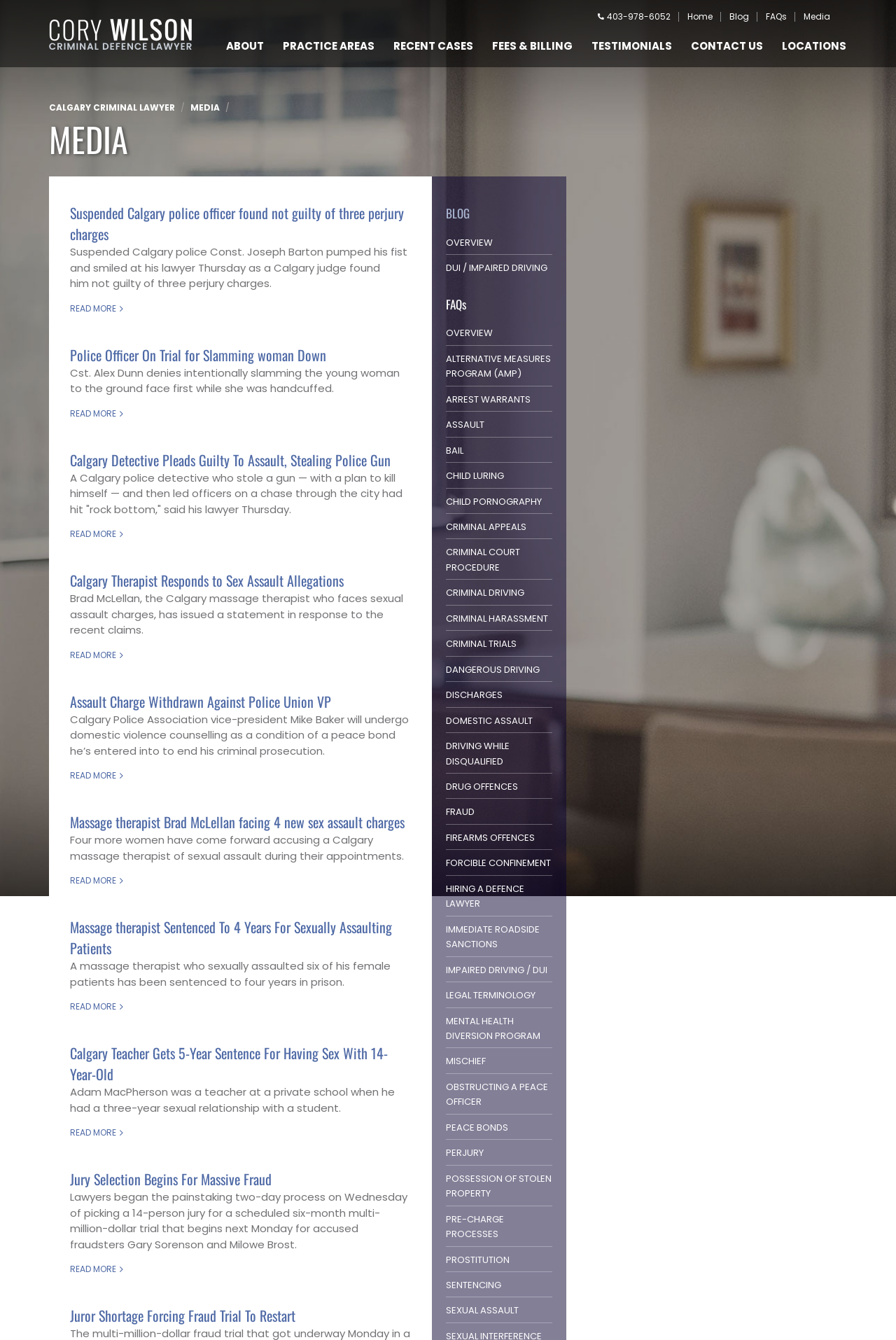Create a full and detailed caption for the entire webpage.

This webpage is about Cory Wilson, a leading Calgary criminal lawyer. At the top, there is a logo of Cory Wilson's law firm, accompanied by a navigation menu with links to "Home", "Blog", "FAQs", and "Media". Below the logo, there is a secondary navigation menu with links to "403-978-6052", "Home", "Blog", "FAQs", and "Media".

The main content of the webpage is divided into sections. The first section is a heading that reads "MEDIA". Below this heading, there are five articles, each with a heading, a brief summary, and a "READ MORE" link. The articles appear to be news stories related to criminal law, with topics such as police officers being found not guilty of perjury charges, a detective pleading guilty to assault and stealing a police gun, and a massage therapist facing sex assault charges.

To the right of the articles, there are links to "LOCATIONS", "CALGARY CRIMINAL LAWYER", and "MEDIA". Below these links, there is a section with a heading that reads "BLOG", followed by links to "OVERVIEW", "DUI / IMPAIRED DRIVING", and other topics related to criminal law. Further down, there is a section with a heading that reads "FAQs", followed by links to "OVERVIEW", "ALTERNATIVE MEASURES PROGRAM (AMP)", "ARREST WARRANTS", and other topics related to criminal law.

Overall, the webpage appears to be a resource for individuals seeking information on criminal law and defense in Calgary, with a focus on Cory Wilson's law firm and expertise.